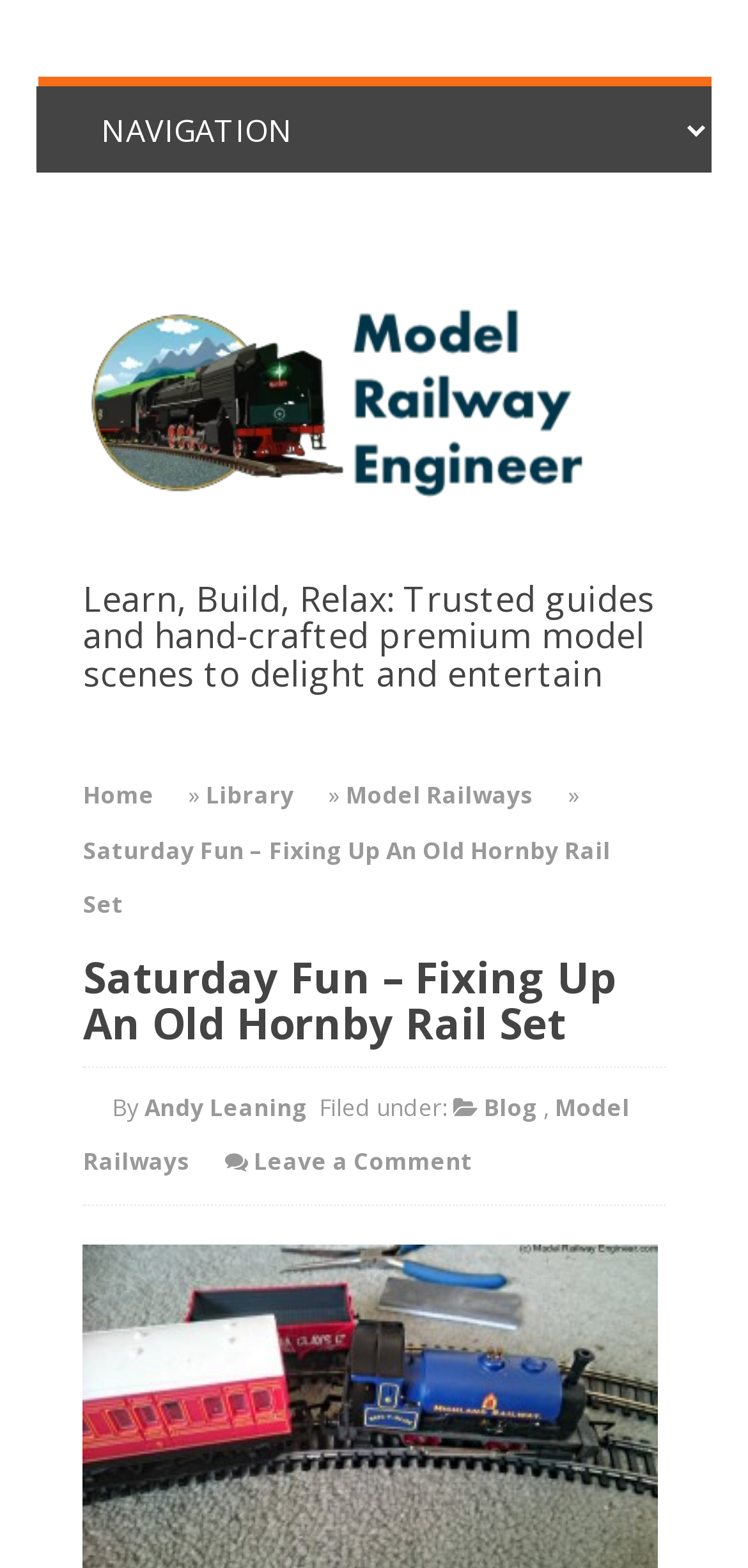Could you find the bounding box coordinates of the clickable area to complete this instruction: "Leave a Comment"?

[0.339, 0.731, 0.631, 0.751]